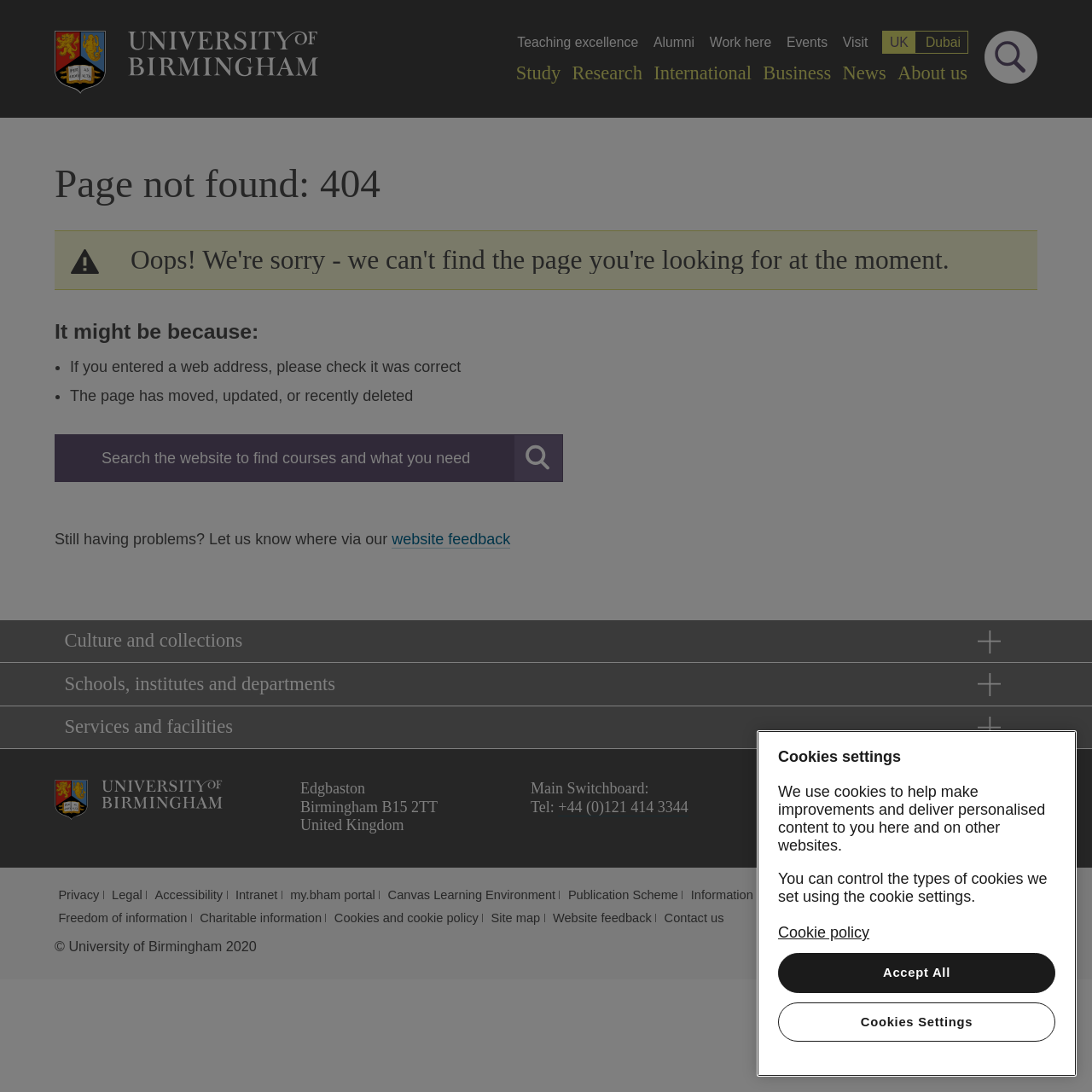Could you find the bounding box coordinates of the clickable area to complete this instruction: "Search the website to find courses and what you need"?

[0.05, 0.397, 0.516, 0.441]